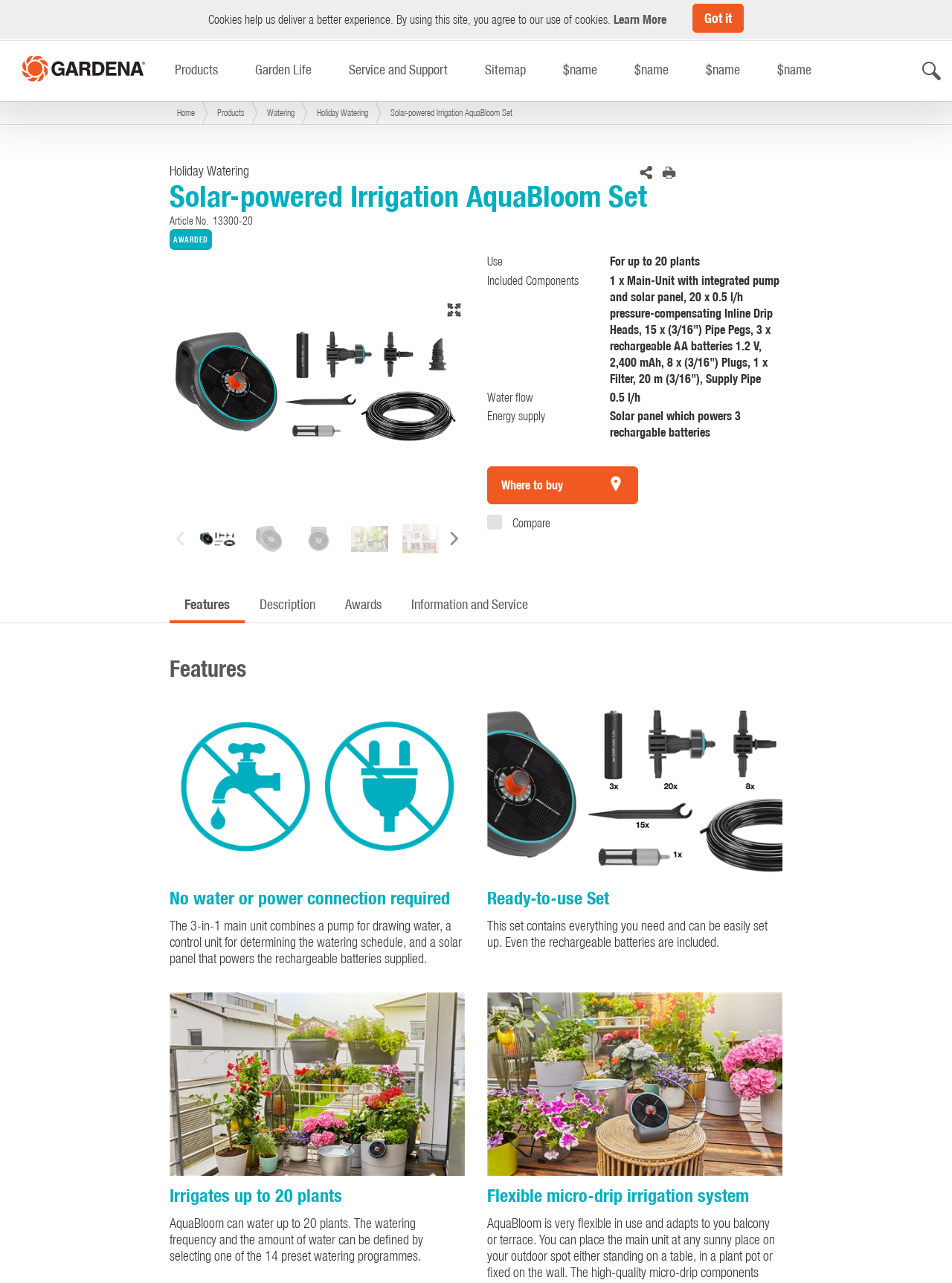How many plants can AquaBloom irrigate?
Make sure to answer the question with a detailed and comprehensive explanation.

I found this information by looking at the static text element with the text 'For up to 20 plants' which indicates the capacity of the AquaBloom system.